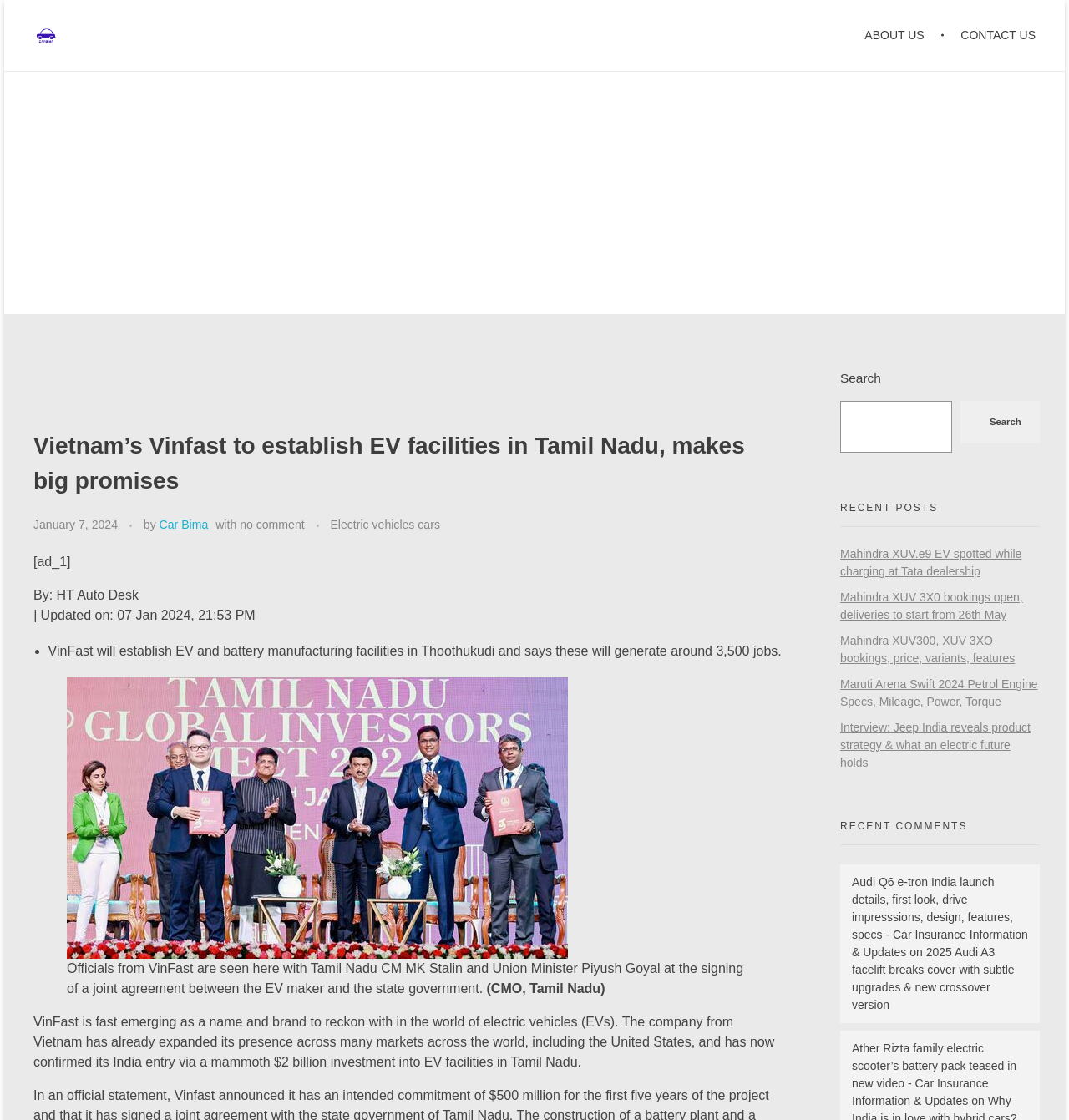Using the description "About Us", locate and provide the bounding box of the UI element.

[0.809, 0.0, 0.884, 0.063]